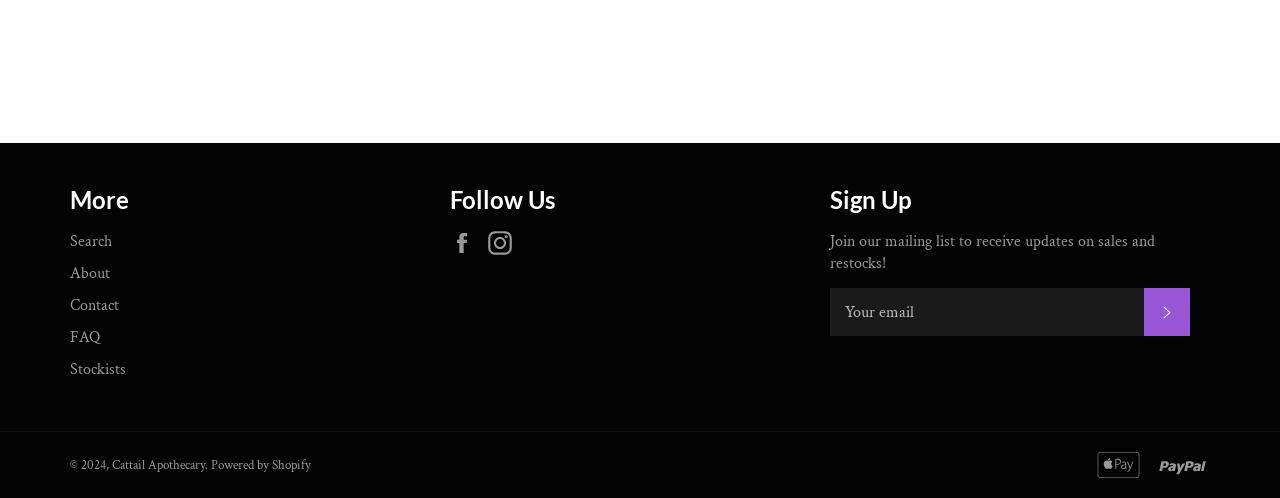Reply to the question with a single word or phrase:
What social media platforms are available?

Facebook, Instagram